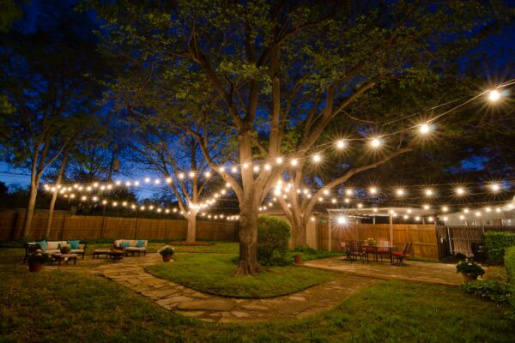Explain what the image portrays in a detailed manner.

The image captures a serene backyard beautifully illuminated by strings of warm lights, creating an inviting and magical atmosphere. The soft glow from the lights gently bathes the surrounding plants and cozy seating areas, enhancing the tranquil outdoor space. The lights are delicately draped across trees and the yard, forming an enchanting pattern against the night sky. This harmonious setup invites relaxation and social gatherings, making it an ideal setting for enjoying peaceful evenings under the stars. The arrangement not only highlights the natural beauty of the greenery but also encourages a sense of community and warmth among friends and family.